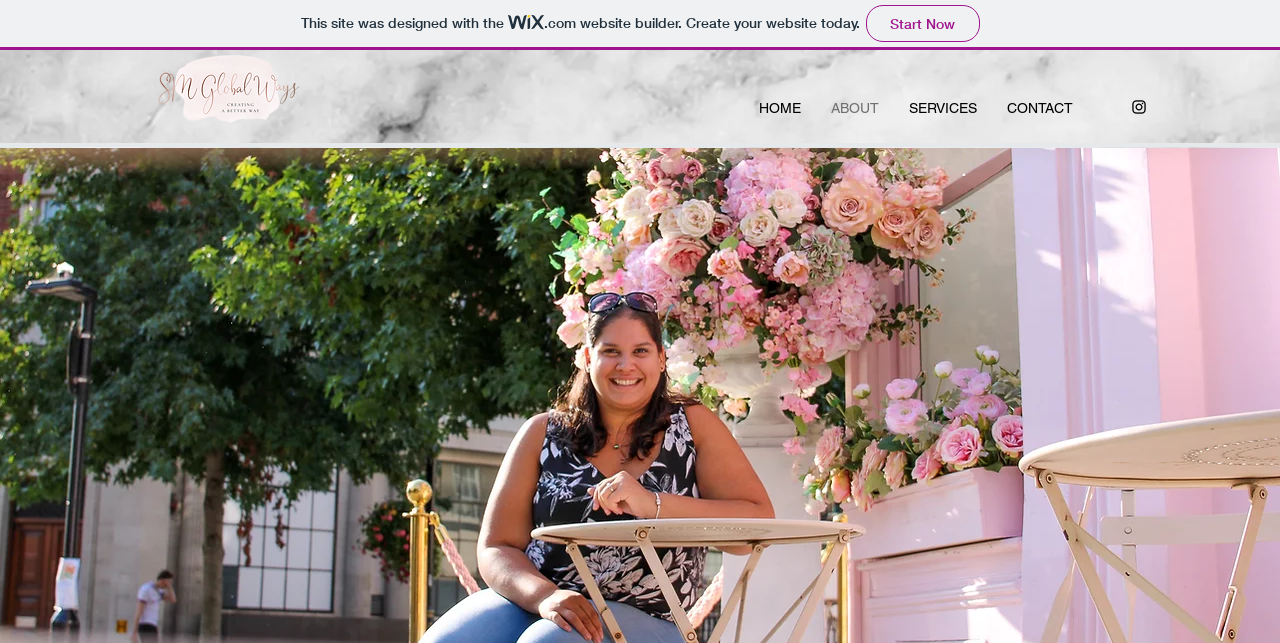Please give a succinct answer to the question in one word or phrase:
What is the background image of the webpage?

Marble Surface